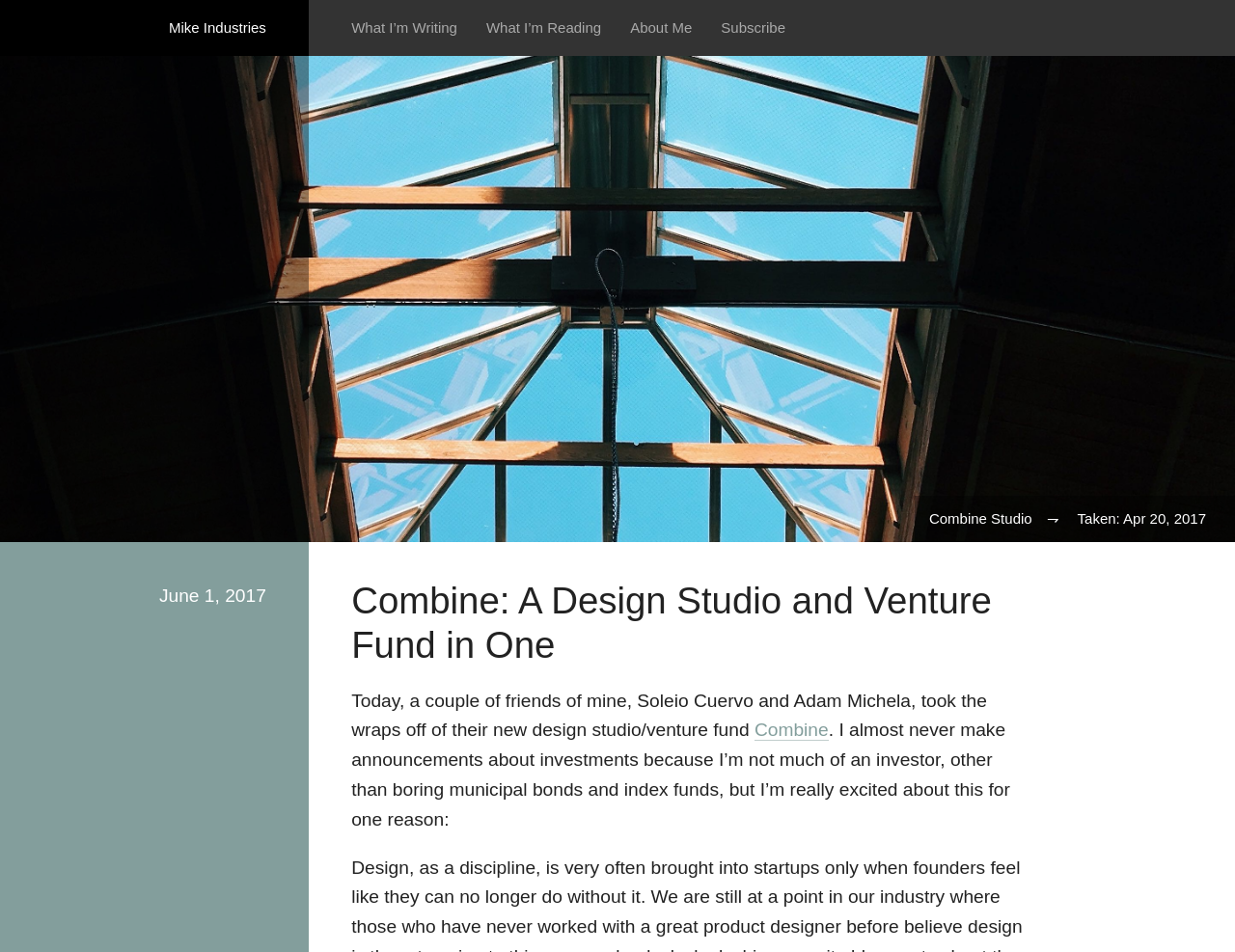Please answer the following question using a single word or phrase: 
What is the position of the 'Subscribe' link?

Right side